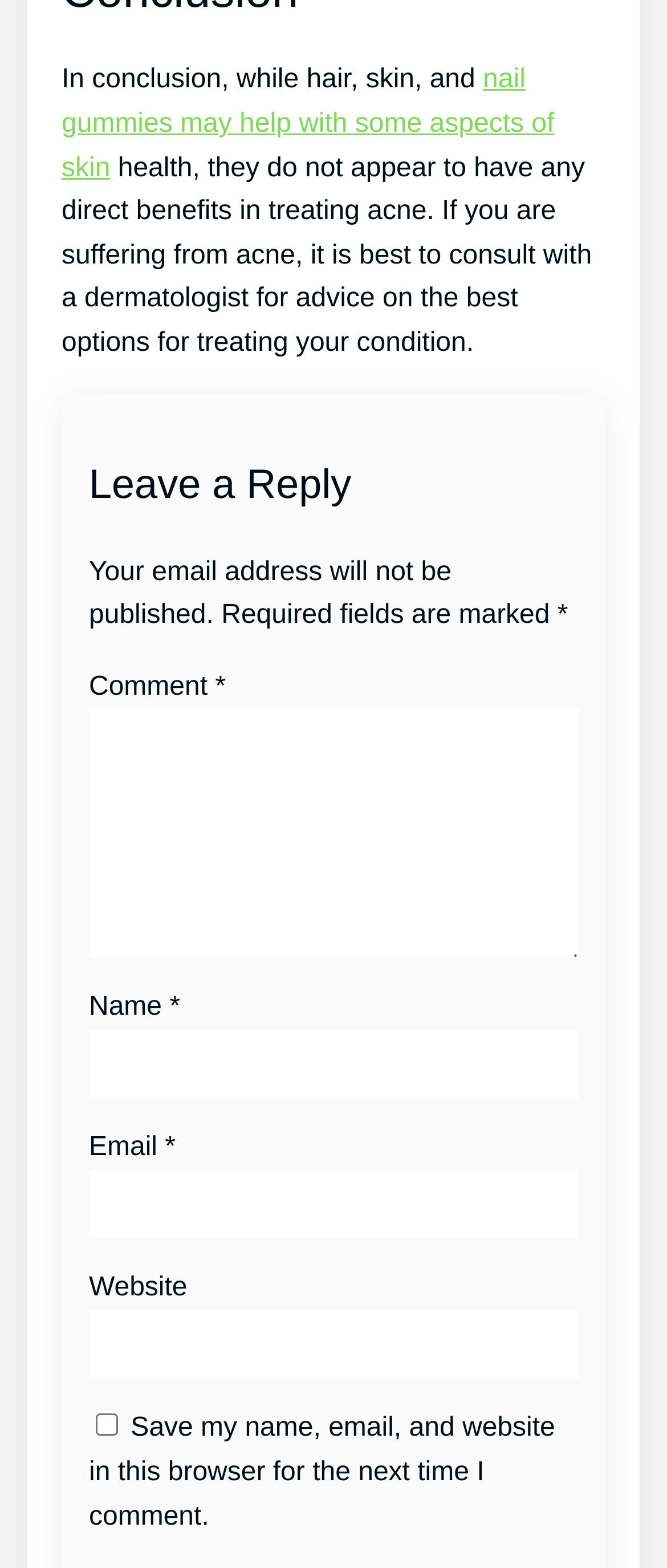What is the purpose of the 'Leave a Reply' section?
With the help of the image, please provide a detailed response to the question.

The 'Leave a Reply' section allows users to provide their feedback, opinions, or comments on the article, and it requires users to fill in their name, email, and comment, with an option to save their information for future comments.